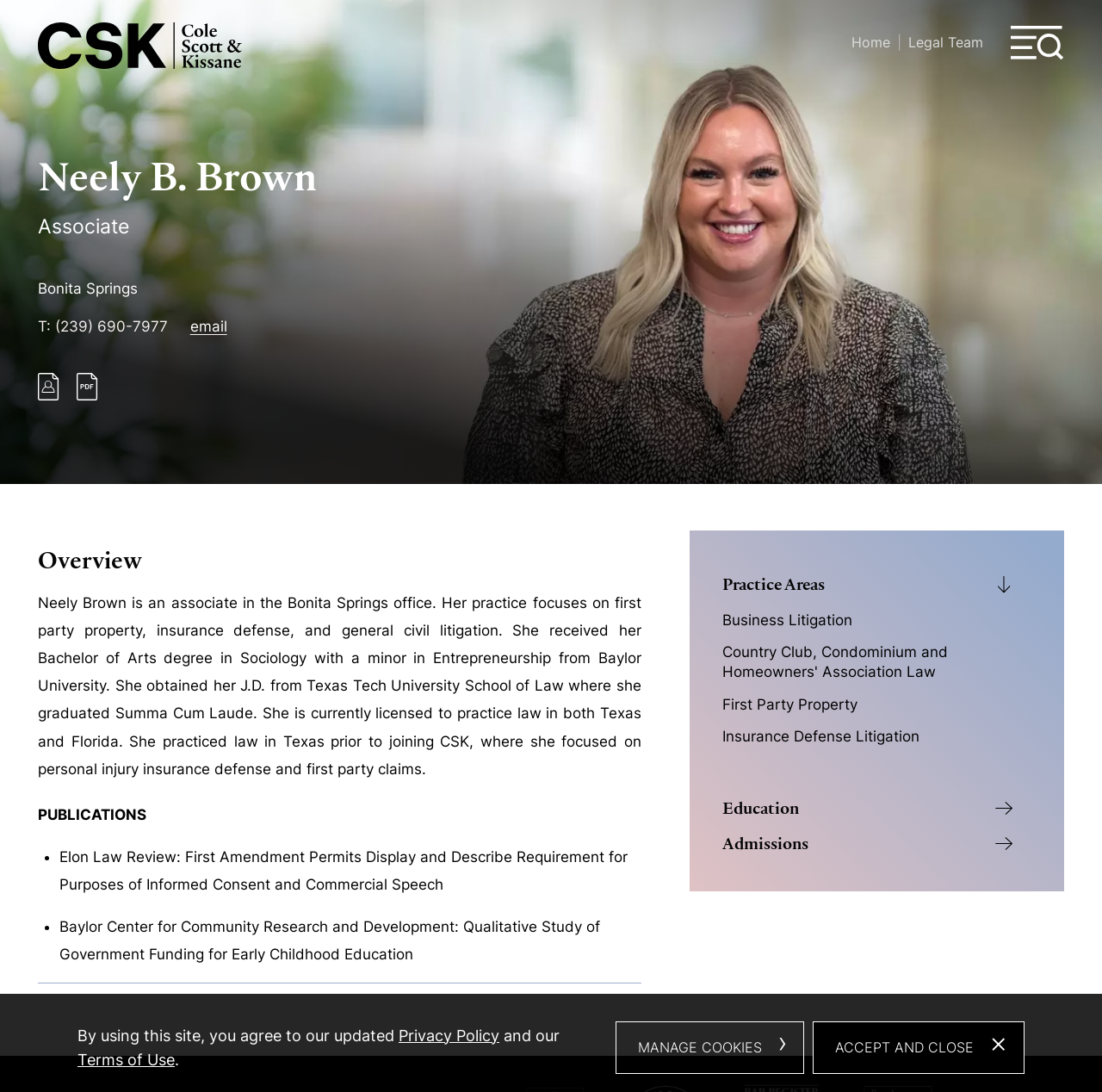Locate the headline of the webpage and generate its content.

Neely B. Brown